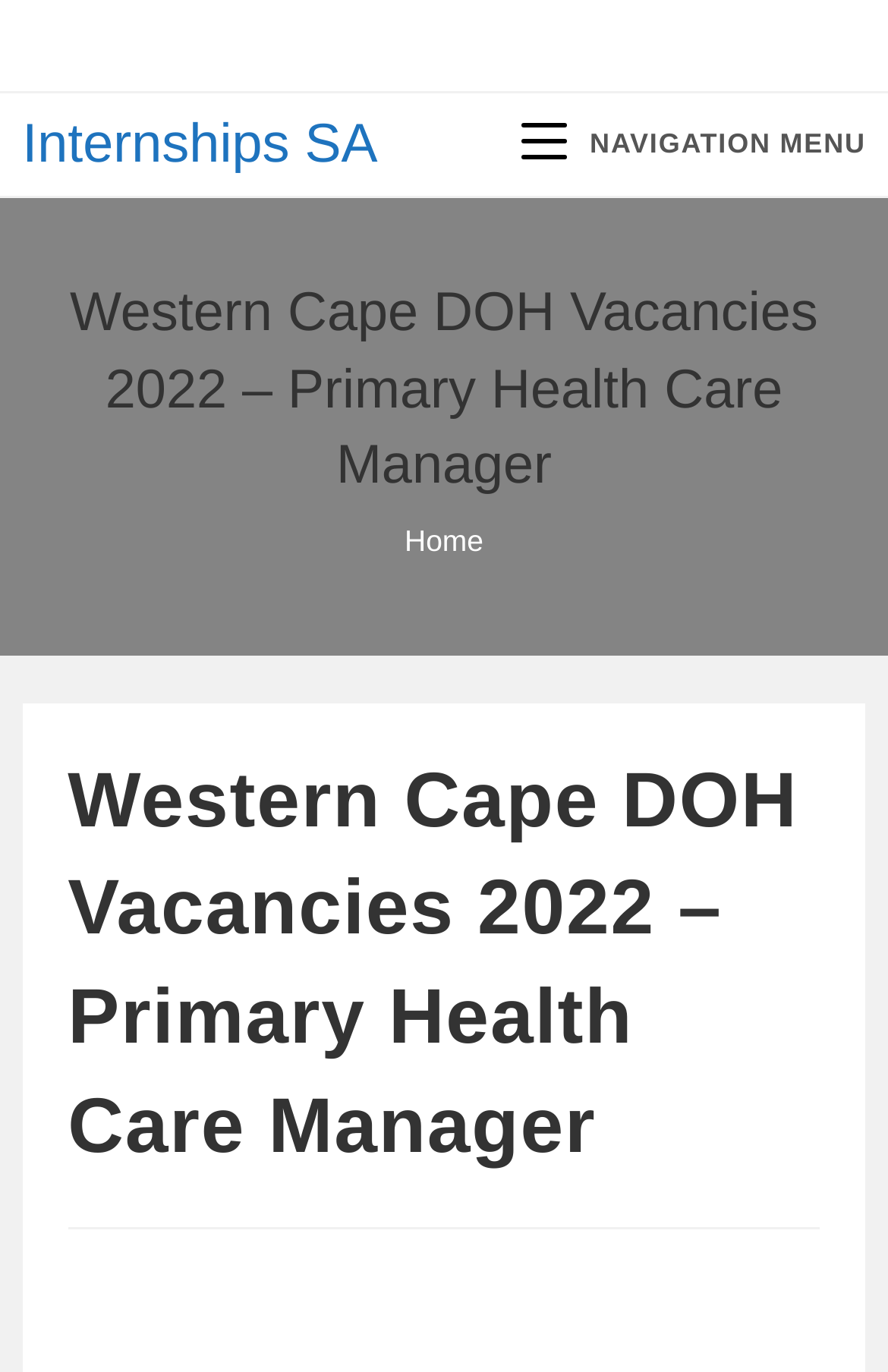Respond to the following question with a brief word or phrase:
How many navigation links are there in the breadcrumbs?

1